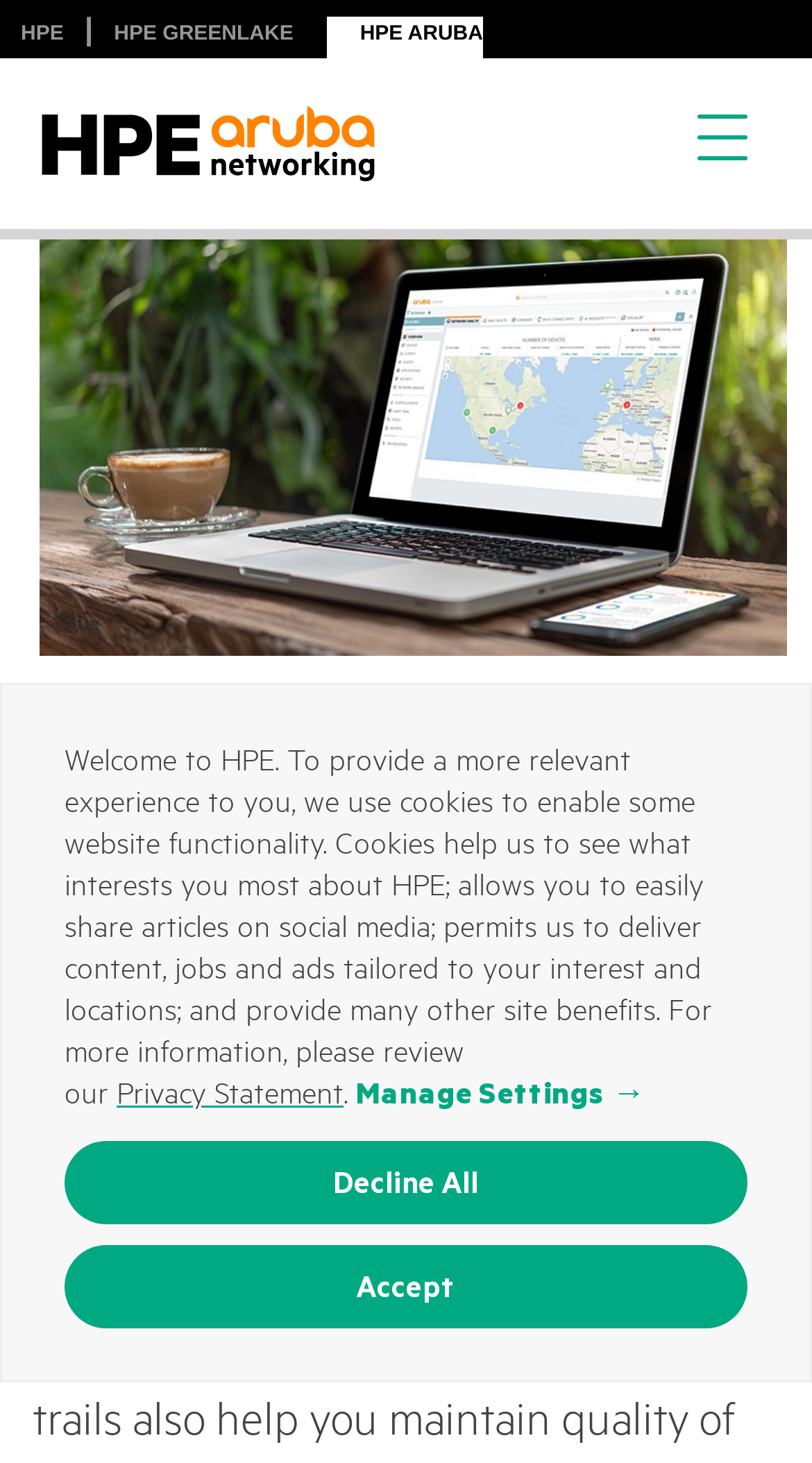Can you give a comprehensive explanation to the question given the content of the image?
What is the main topic of the webpage?

The main topic of the webpage can be inferred from the heading 'Network analytics and monitoring' which is prominently displayed on the webpage.